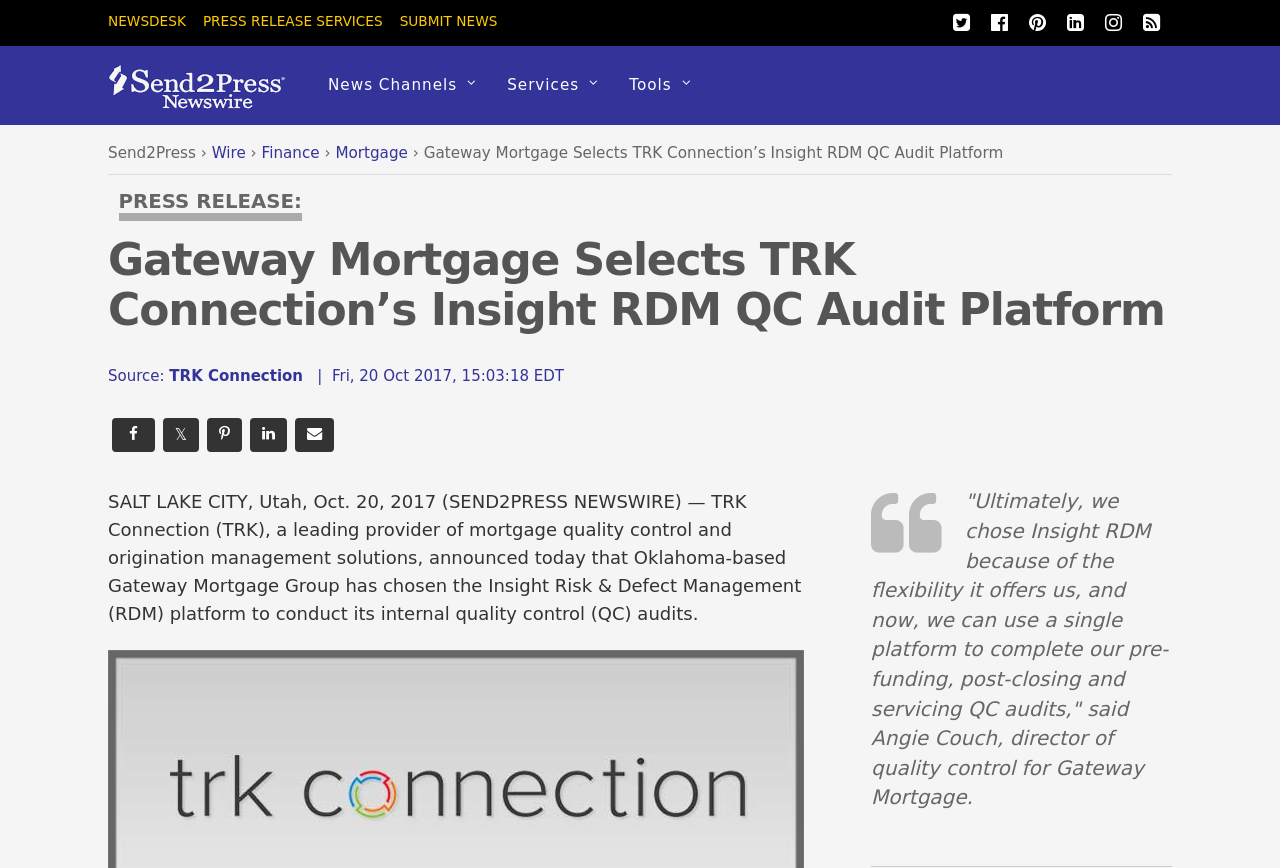Please pinpoint the bounding box coordinates for the region I should click to adhere to this instruction: "Click on NEWSDESK".

[0.084, 0.015, 0.145, 0.033]